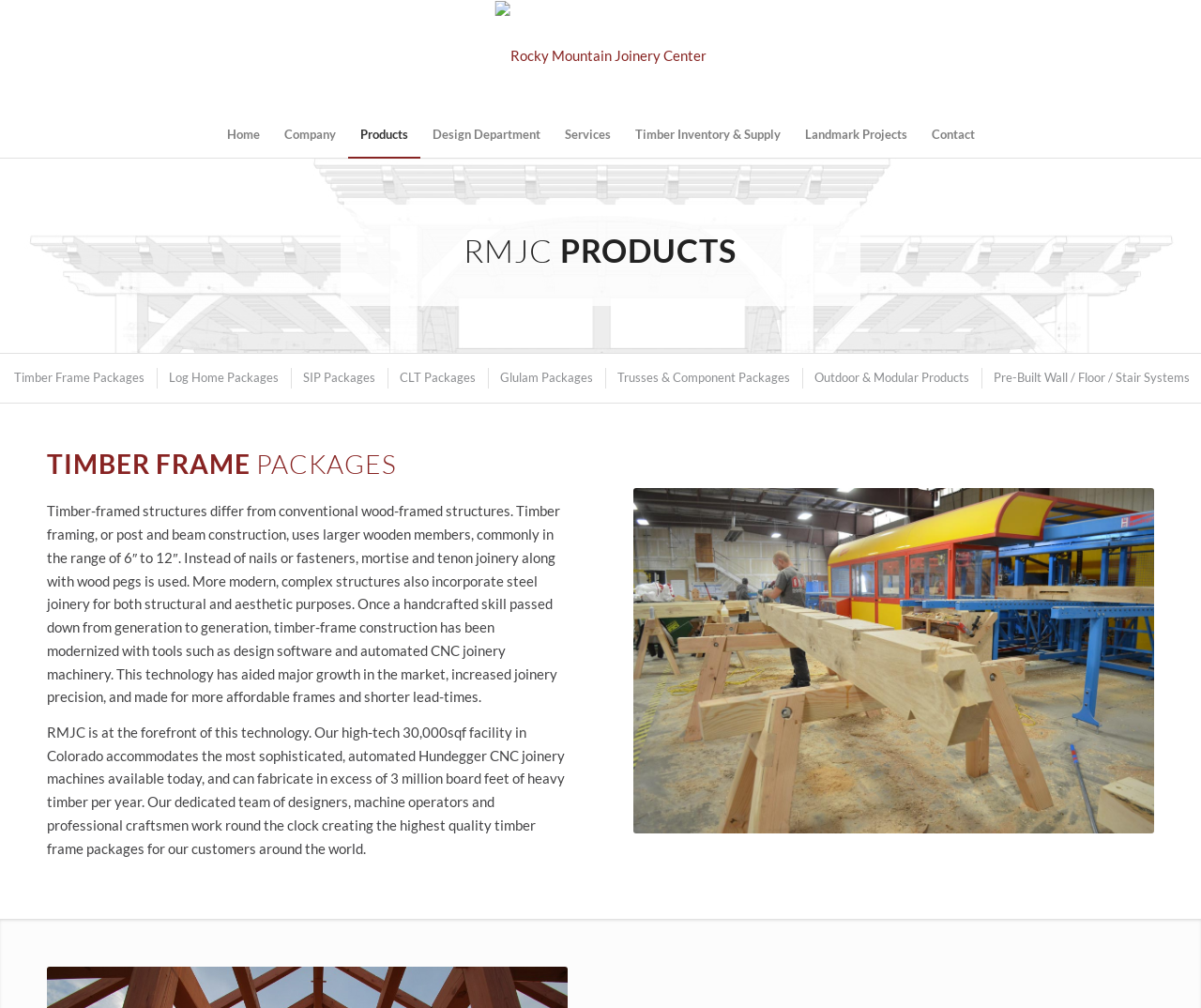Please specify the bounding box coordinates of the clickable region to carry out the following instruction: "Get in touch with Contact". The coordinates should be four float numbers between 0 and 1, in the format [left, top, right, bottom].

[0.765, 0.11, 0.821, 0.156]